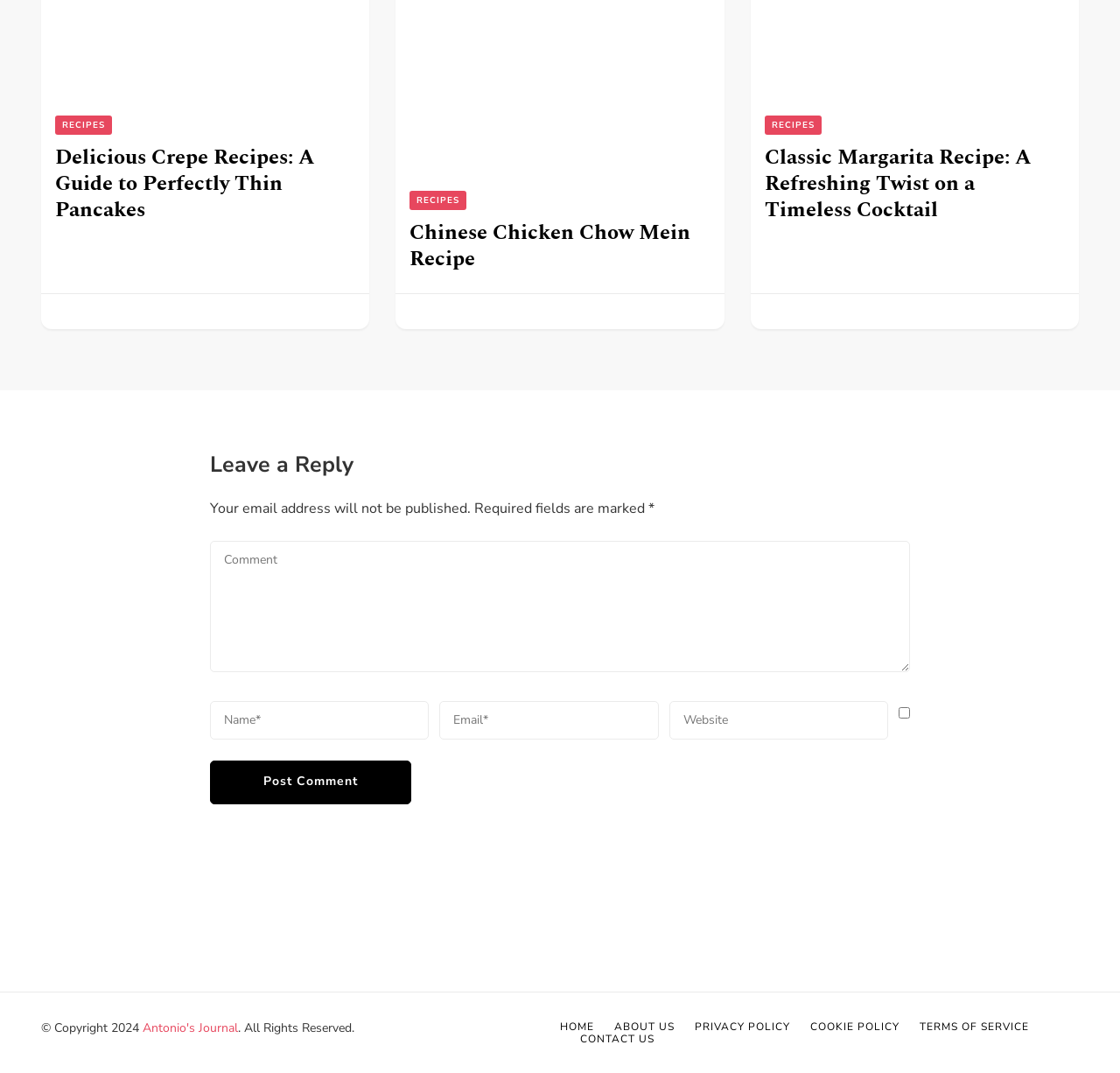Show the bounding box coordinates for the element that needs to be clicked to execute the following instruction: "Click on the 'RECIPES' link". Provide the coordinates in the form of four float numbers between 0 and 1, i.e., [left, top, right, bottom].

[0.049, 0.108, 0.1, 0.125]